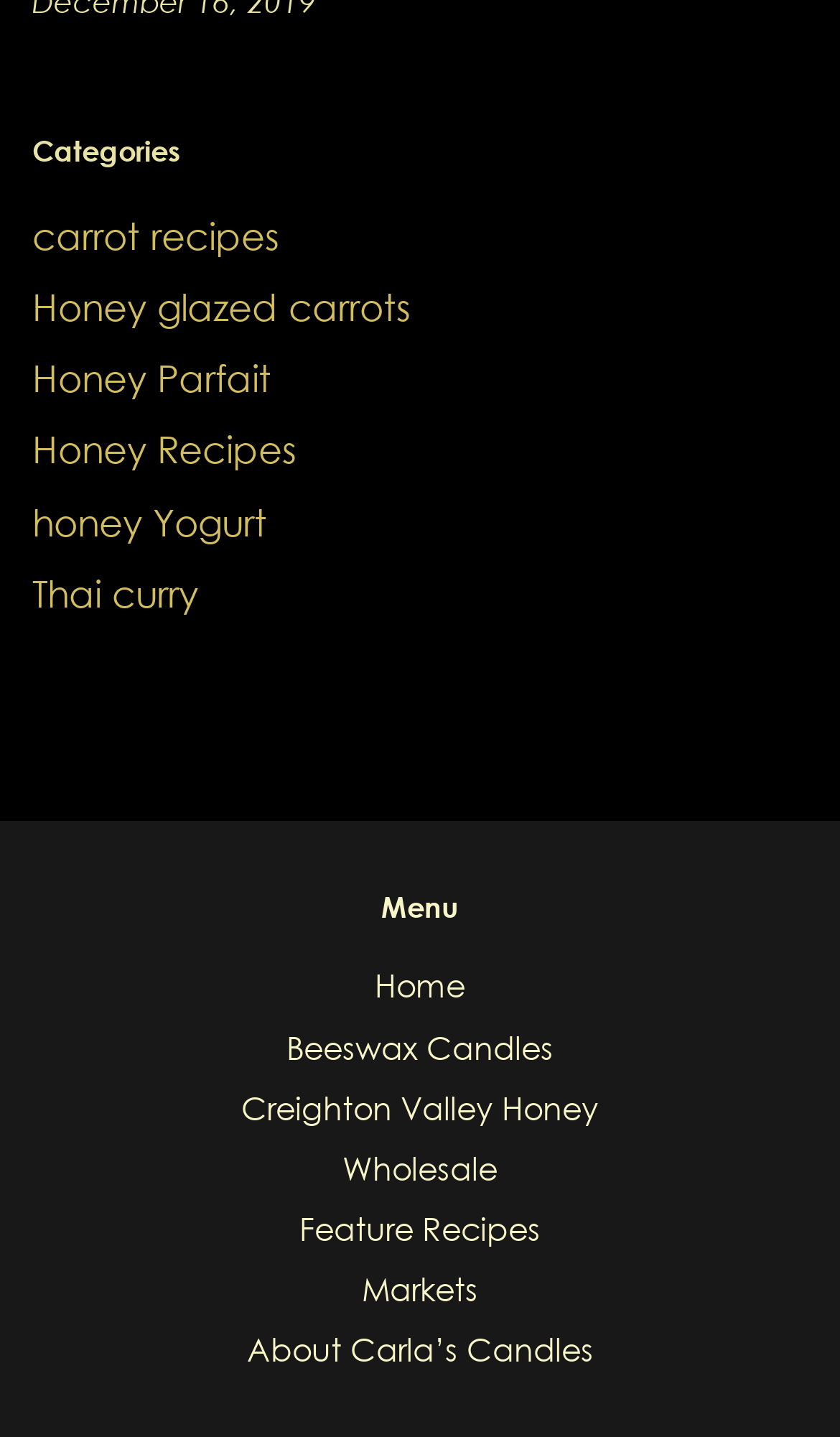Respond with a single word or phrase to the following question:
How many menu items are there?

7